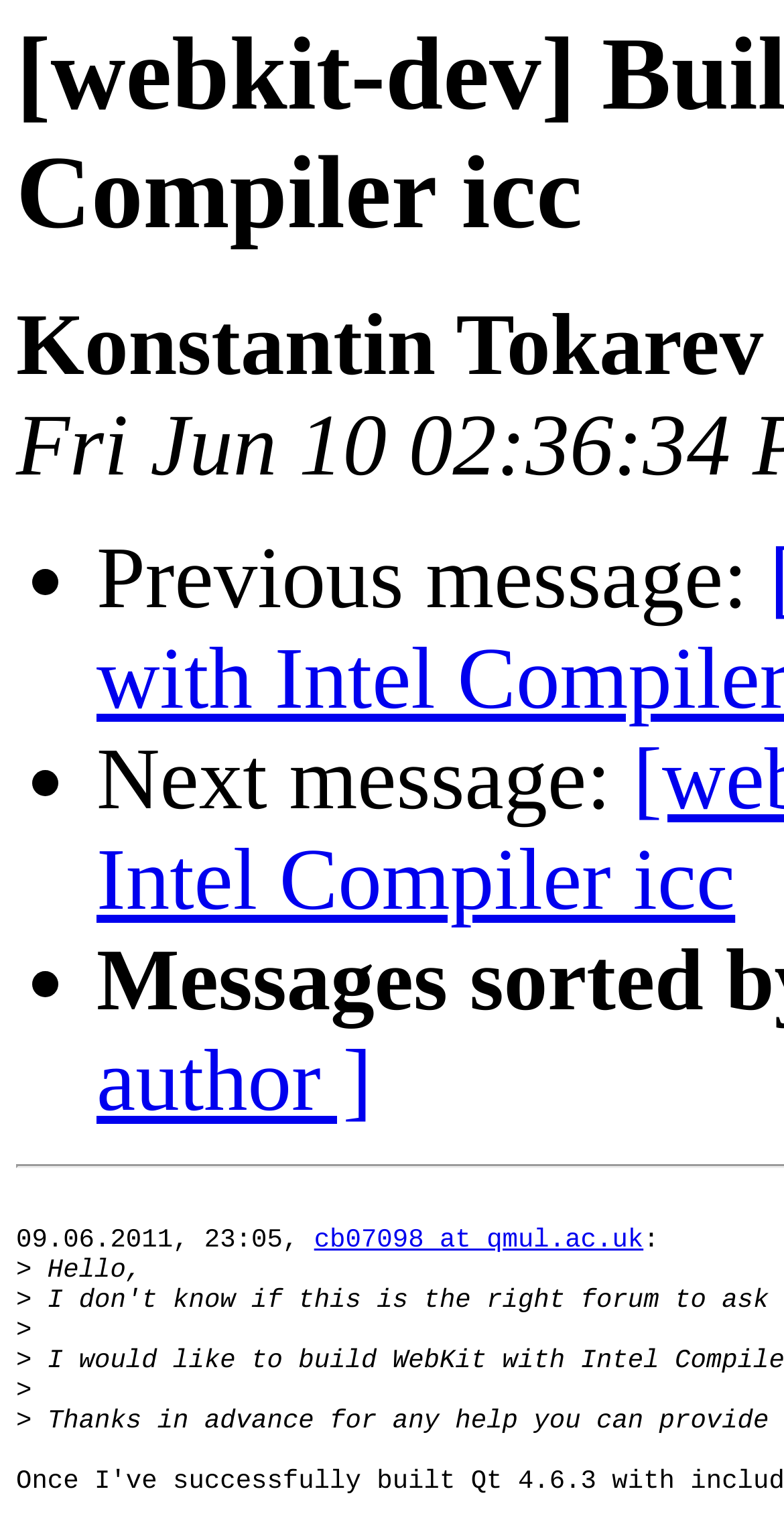Give an extensive and precise description of the webpage.

The webpage appears to be an archived email or forum post. At the top, there is a title or header that reads "[webkit-dev] Building WebKit with Intel Compiler icc". Below this title, the author's name "Konstantin Tokarev" is displayed prominently.

On the left side of the page, there are three bullet points, each with a brief description. The first bullet point says "Previous message:", the second says "Next message:", and the third does not have any accompanying text. These bullet points are spaced evenly apart, with the first one near the top, the second in the middle, and the third near the bottom.

To the right of the bullet points, there is a section that displays the date and time "09.06.2011, 23:05" followed by the sender's email address "cb07098 at qmul.ac.uk". Below this, there is a brief message that starts with "Hello,".